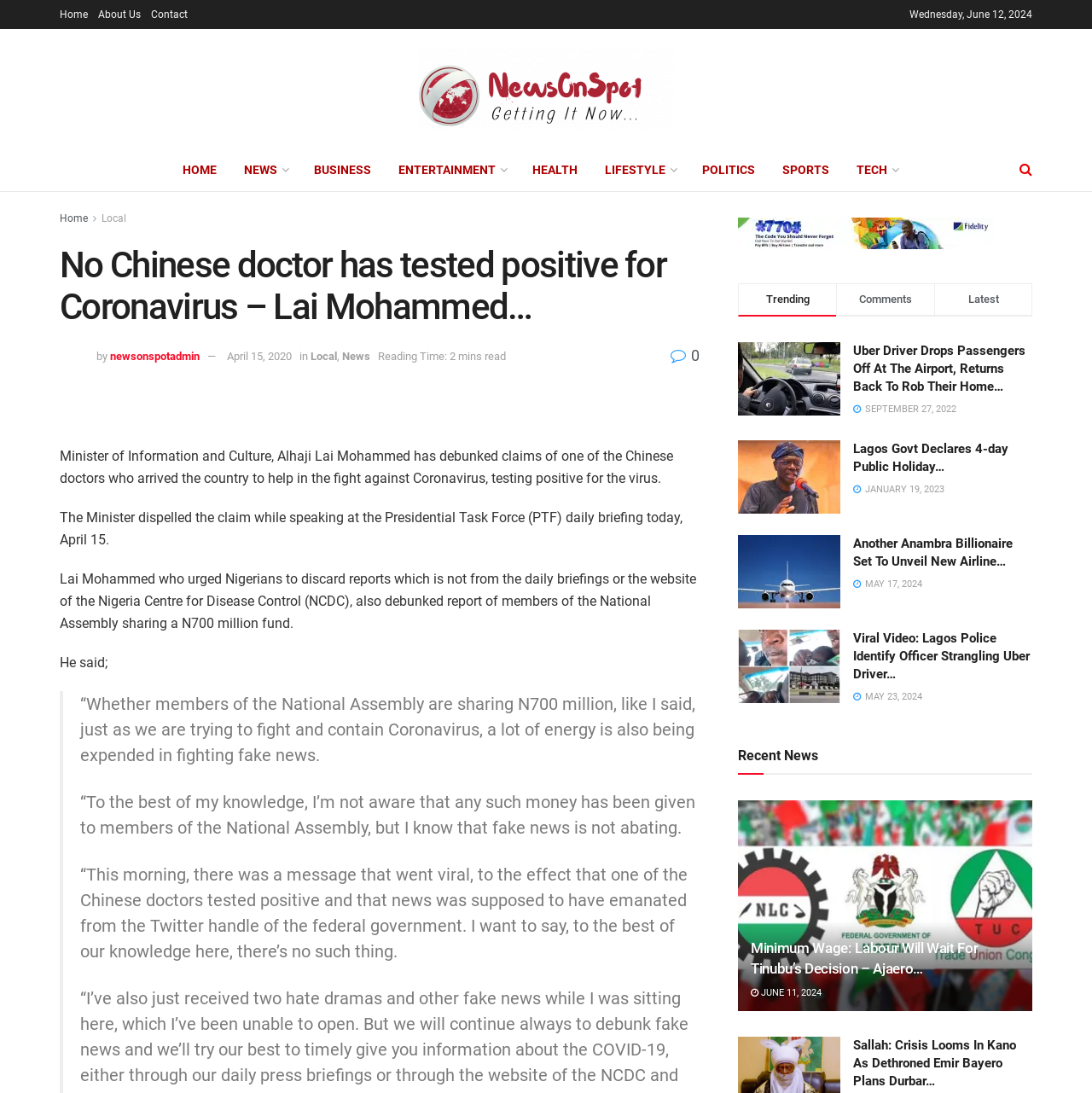Refer to the screenshot and give an in-depth answer to this question: Who is the author of the news article?

I found the author's name by looking at the section below the title of the article, where it says 'by newsonspotadmin'.